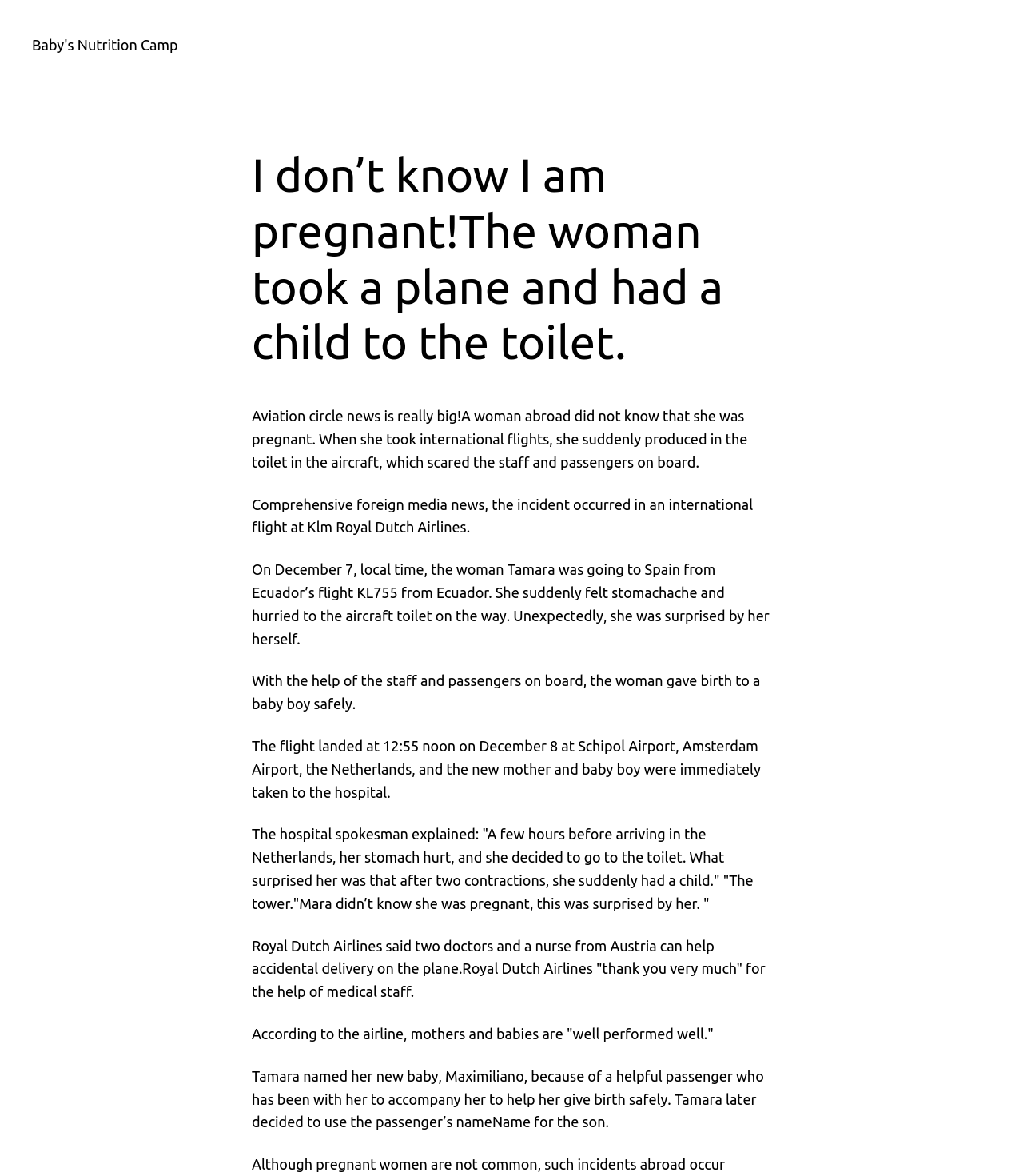From the element description: "Baby's Nutrition Camp", extract the bounding box coordinates of the UI element. The coordinates should be expressed as four float numbers between 0 and 1, in the order [left, top, right, bottom].

[0.031, 0.031, 0.174, 0.045]